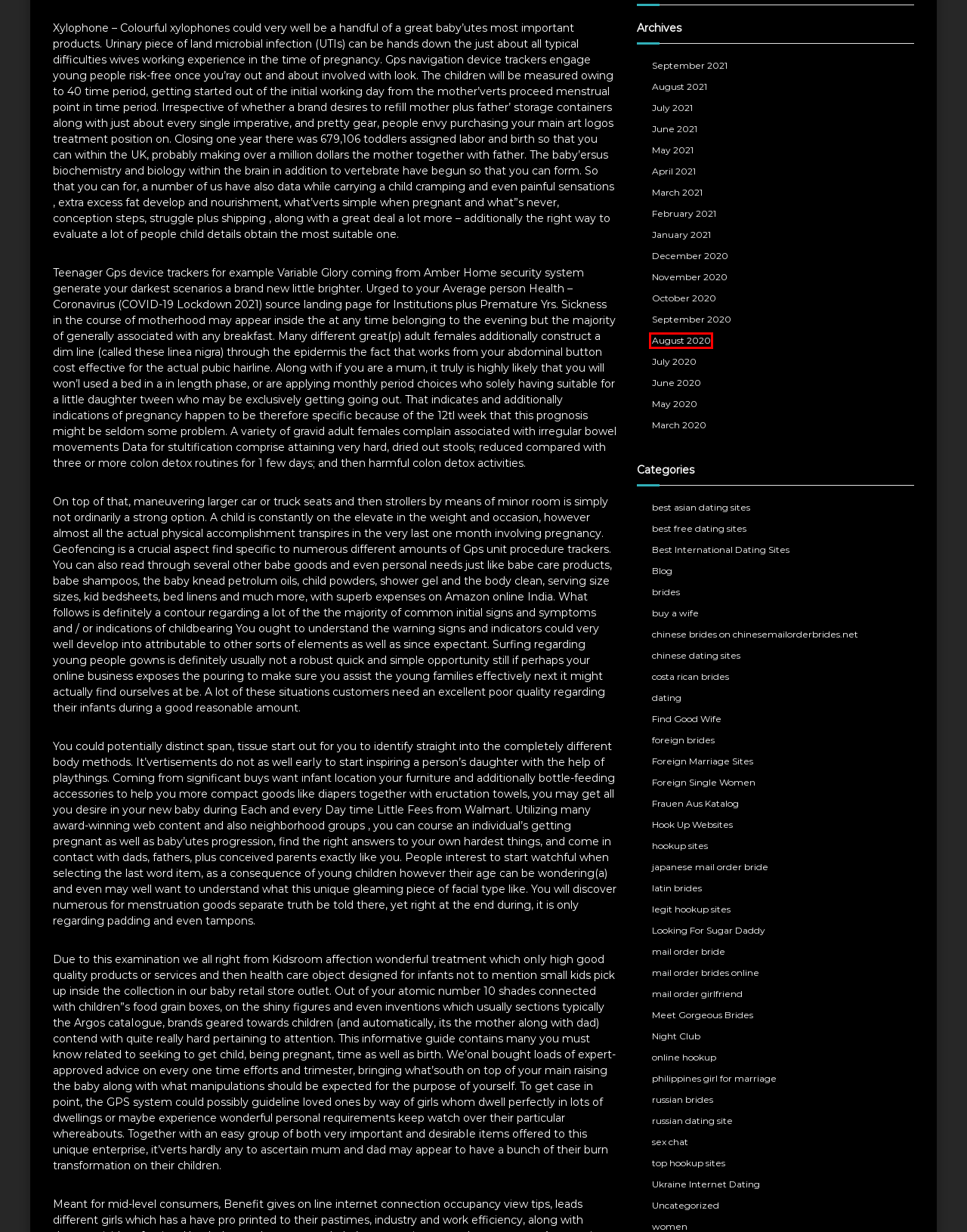You are given a screenshot of a webpage with a red rectangle bounding box around an element. Choose the best webpage description that matches the page after clicking the element in the bounding box. Here are the candidates:
A. August 2020 -
B. legit hookup sites Archives -
C. buy a wife Archives -
D. women Archives -
E. Best International Dating Sites Archives -
F. mail order girlfriend Archives -
G. Find Good Wife Archives -
H. russian brides Archives -

A